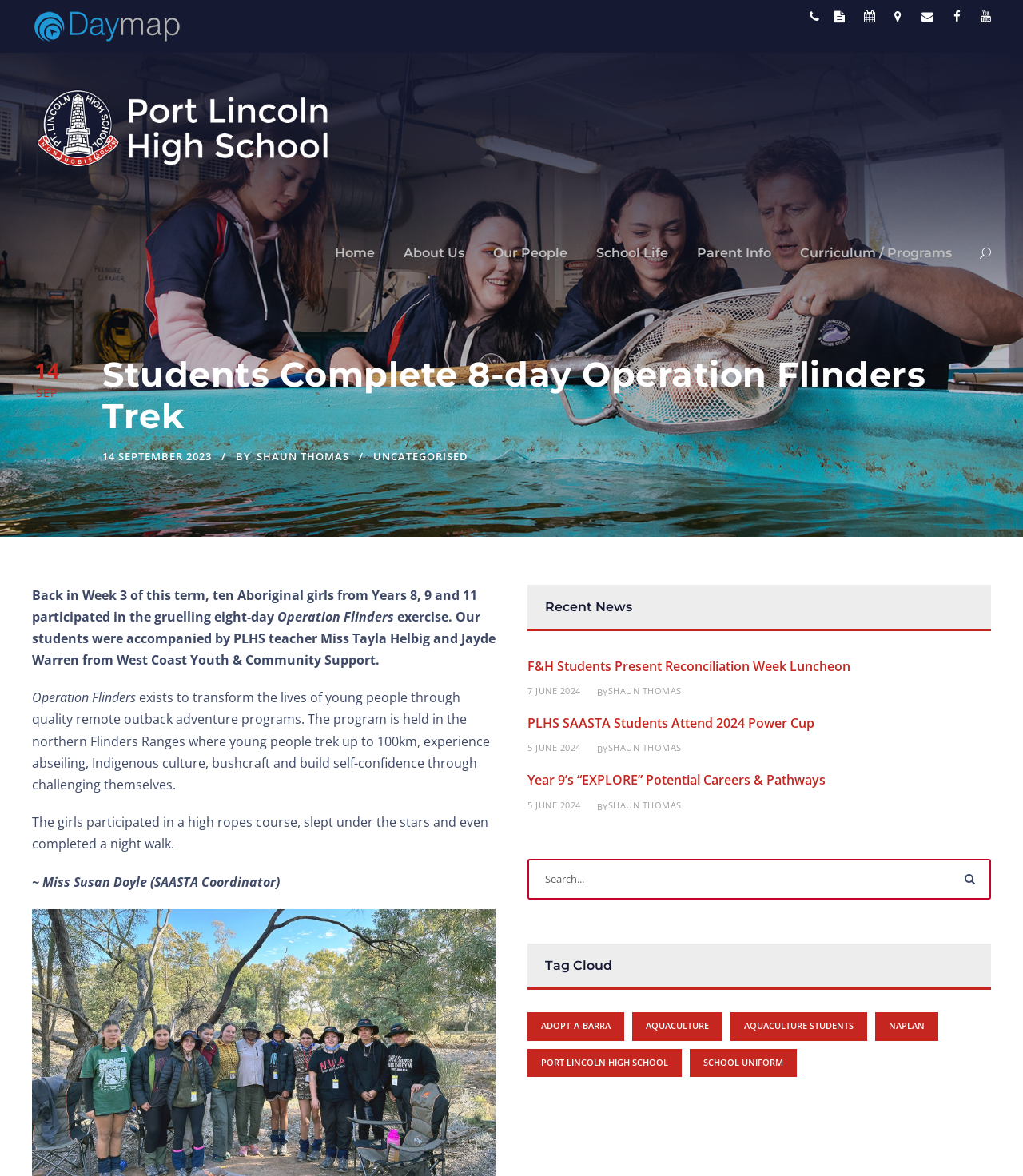Locate the bounding box for the described UI element: "5 June 2024". Ensure the coordinates are four float numbers between 0 and 1, formatted as [left, top, right, bottom].

[0.516, 0.631, 0.568, 0.641]